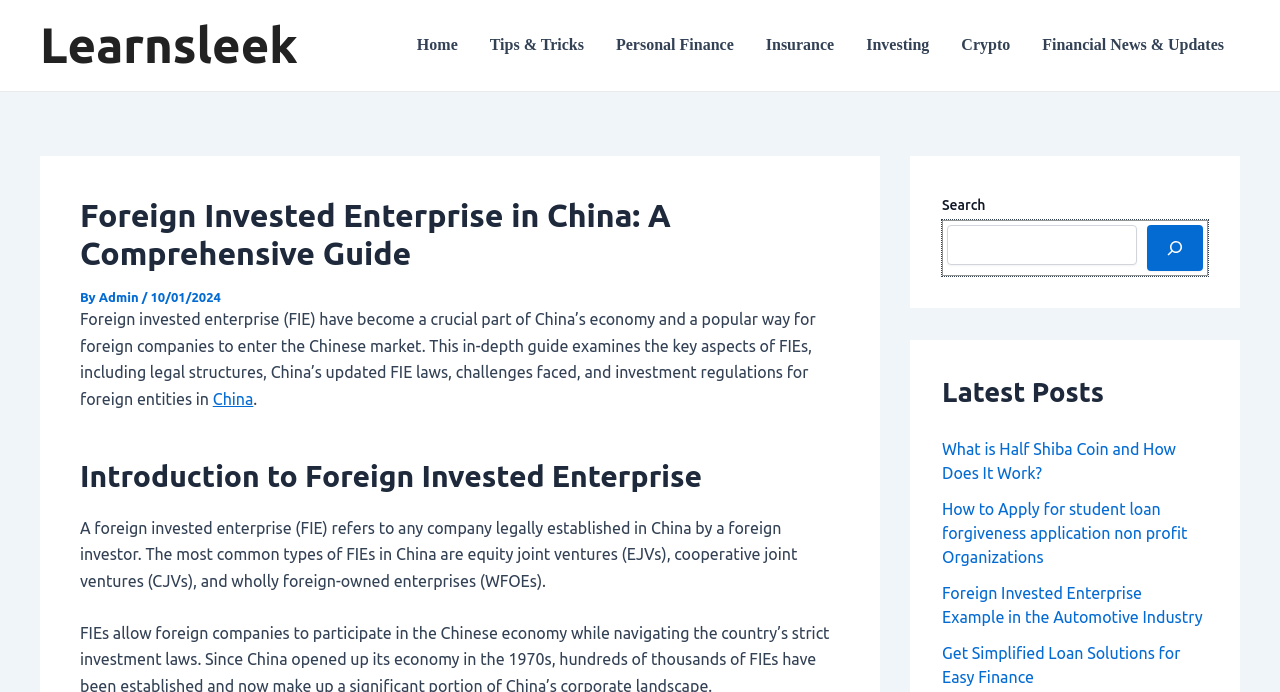Give a detailed account of the webpage, highlighting key information.

The webpage is a comprehensive guide to foreign invested enterprises (FIEs) in China. At the top left, there is a link to "Learnsleek". To the right of this link, there is a navigation menu with seven links: "Home", "Tips & Tricks", "Personal Finance", "Insurance", "Investing", "Crypto", and "Financial News & Updates".

Below the navigation menu, there is a header section with the title "Foreign Invested Enterprise in China: A Comprehensive Guide" and a subheading with the author's name "Admin" and the date "10/01/2024".

The main content of the webpage is divided into sections. The first section introduces FIEs, explaining that they are companies legally established in China by foreign investors. There are three types of FIEs mentioned: equity joint ventures, cooperative joint ventures, and wholly foreign-owned enterprises.

Further down the page, there are four links to related articles, including "What is Half Shiba Coin and How Does It Work?", "How to Apply for student loan forgiveness application non profit Organizations", "Foreign Invested Enterprise Example in the Automotive Industry", and "Get Simplified Loan Solutions for Easy Finance". These links are labeled as "Latest Posts".

On the right side of the page, there is a search bar with a search button and a magnifying glass icon. Above the search bar, there is a heading "Latest Posts".